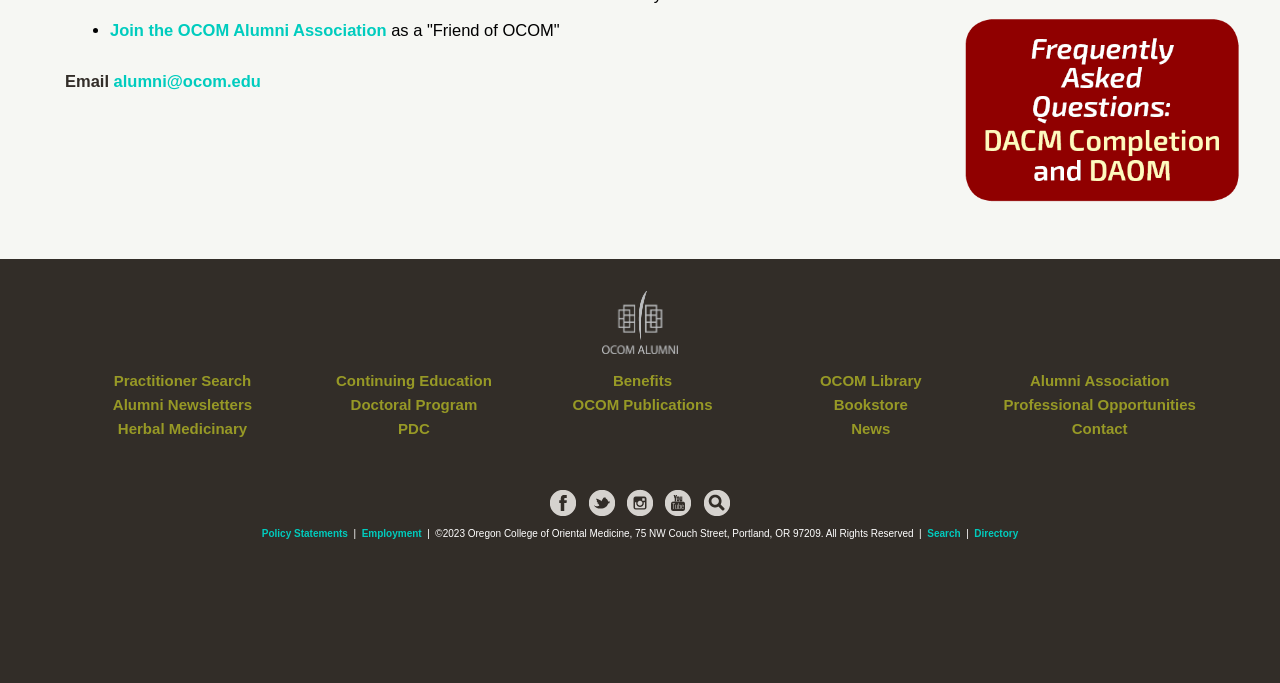What is the 'OCOM Library' link related to?
Based on the image, please offer an in-depth response to the question.

The 'OCOM Library' link is located in one of the table cells, suggesting that it's a resource related to the Oregon College of Oriental Medicine. The text 'OCOM Library' implies that it's a link to the library of the institution, which is a common resource provided by educational institutions.